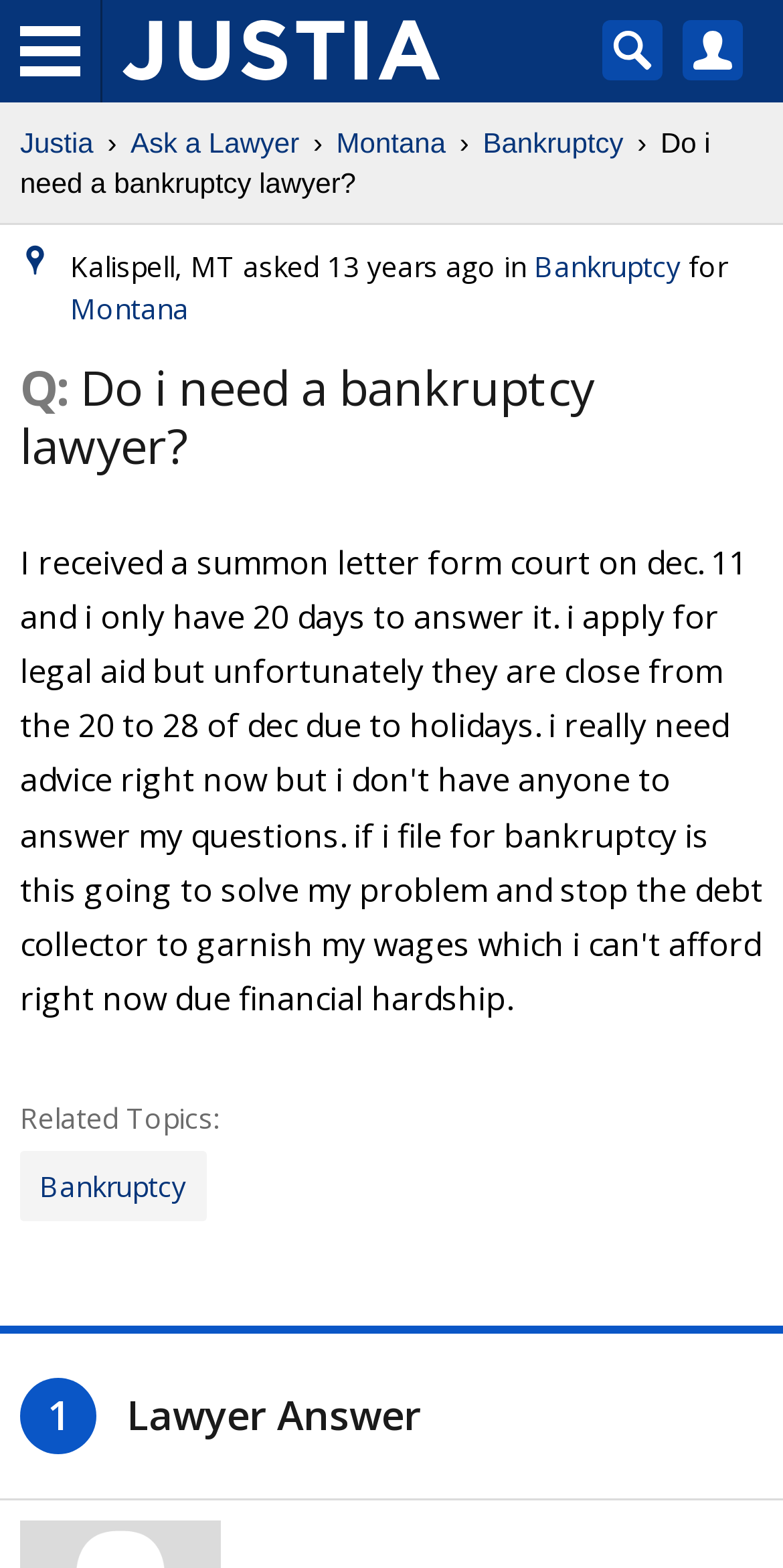What is the title of the question? Observe the screenshot and provide a one-word or short phrase answer.

Do i need a bankruptcy lawyer?